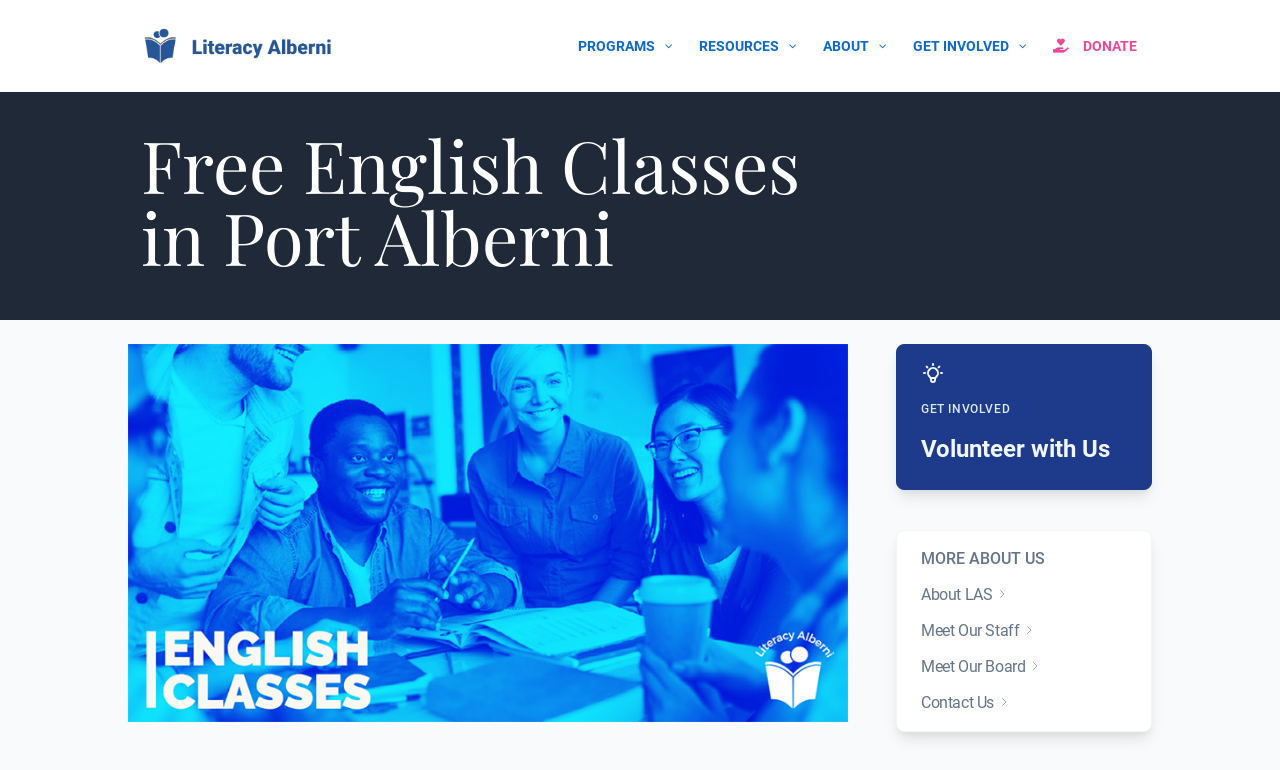Please identify the bounding box coordinates for the region that you need to click to follow this instruction: "View PROGRAMS".

[0.44, 0.021, 0.534, 0.099]